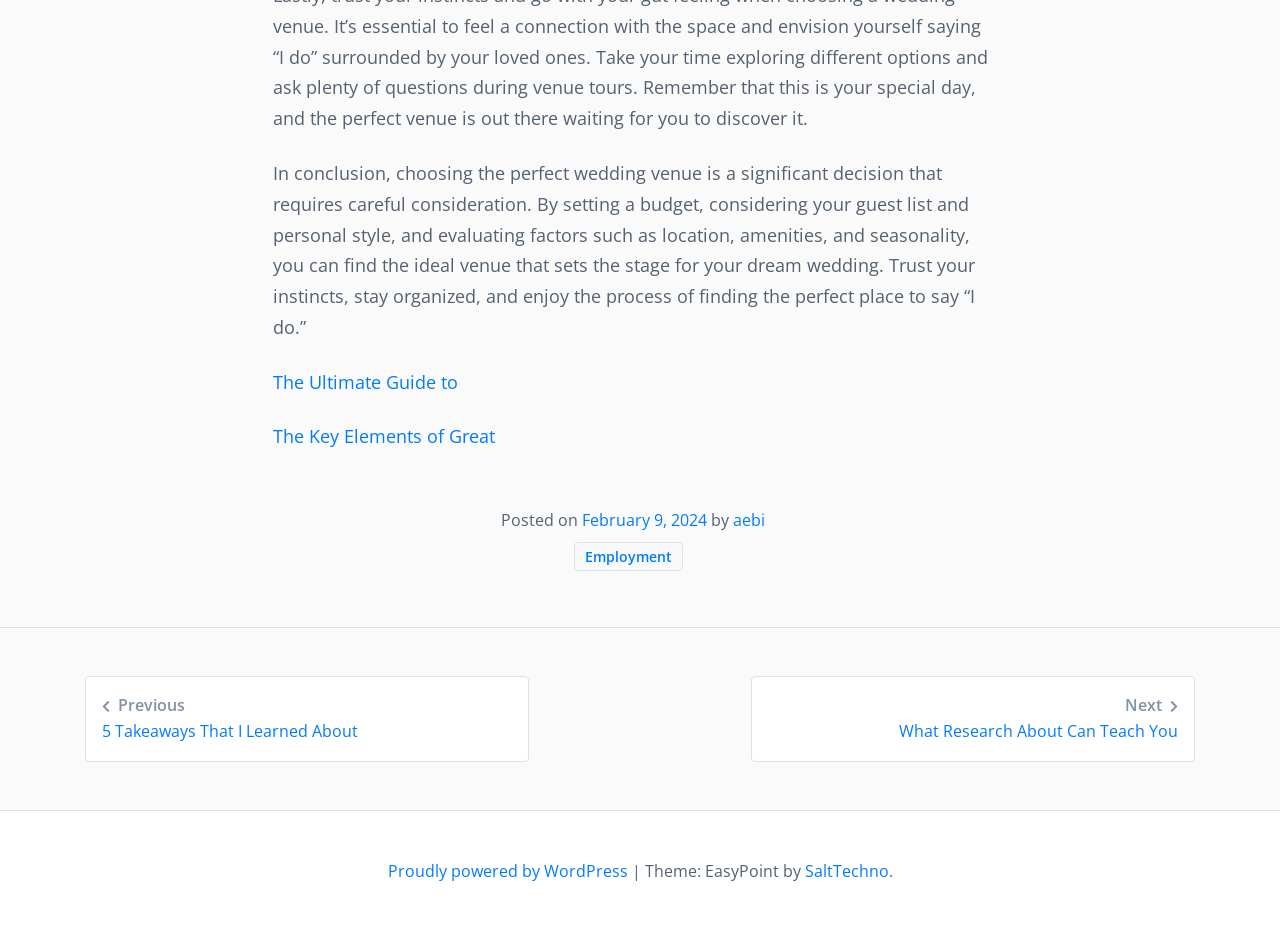Find the bounding box coordinates of the clickable element required to execute the following instruction: "Check the post date". Provide the coordinates as four float numbers between 0 and 1, i.e., [left, top, right, bottom].

[0.454, 0.546, 0.552, 0.569]